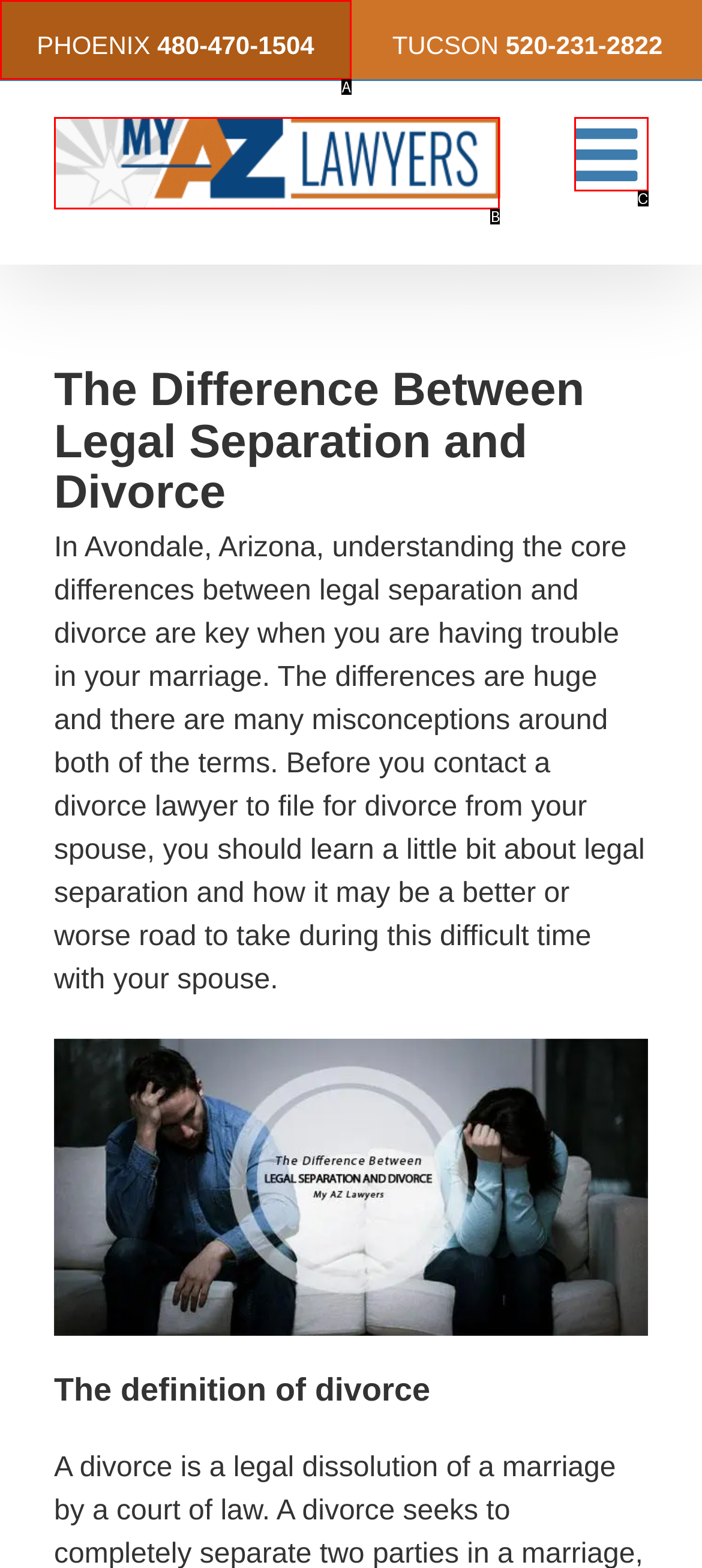Select the option that corresponds to the description: aria-label="Toggle mobile menu"
Respond with the letter of the matching choice from the options provided.

C